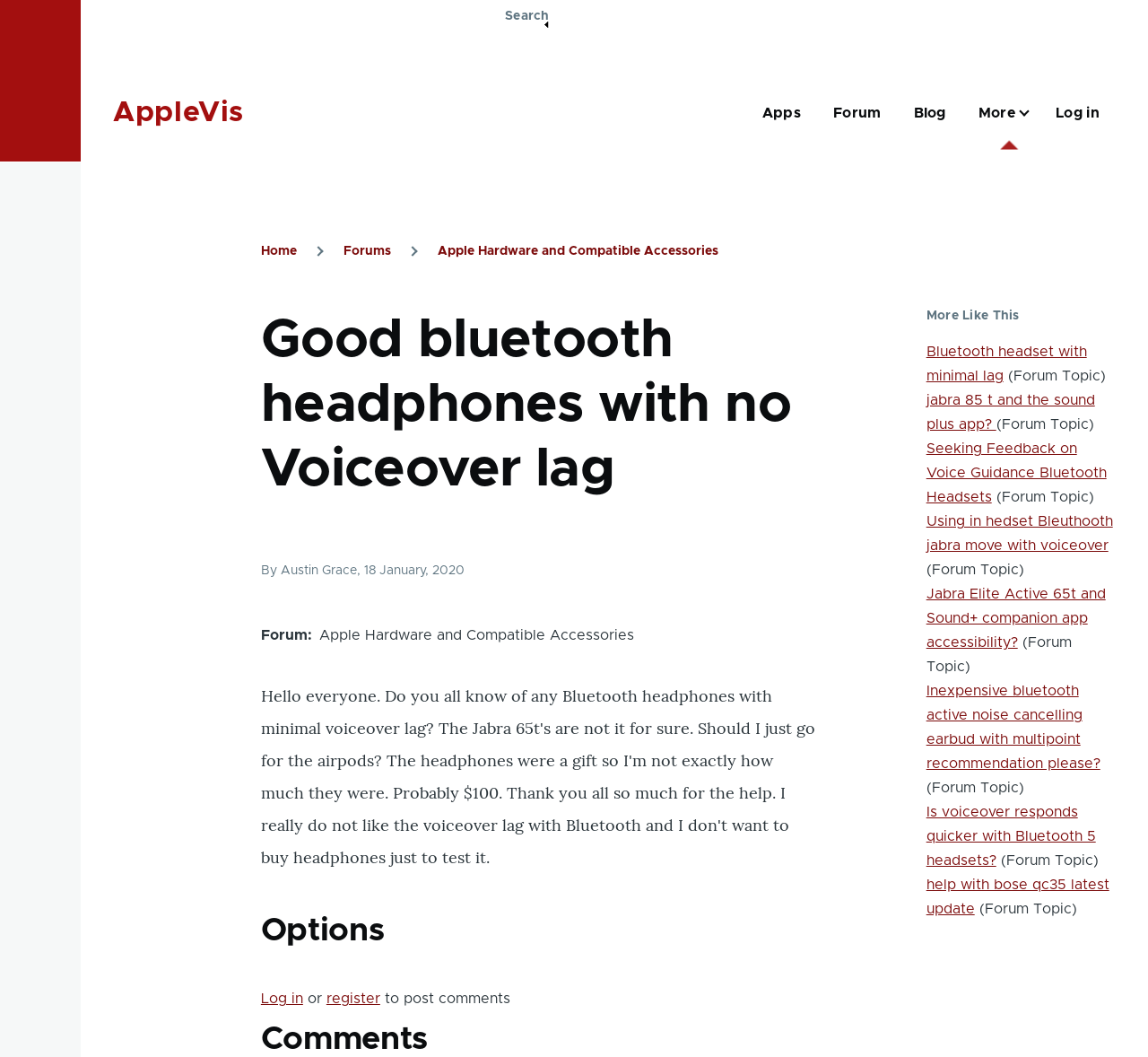Please predict the bounding box coordinates (top-left x, top-left y, bottom-right x, bottom-right y) for the UI element in the screenshot that fits the description: Skip to main content

[0.0, 0.0, 1.0, 0.015]